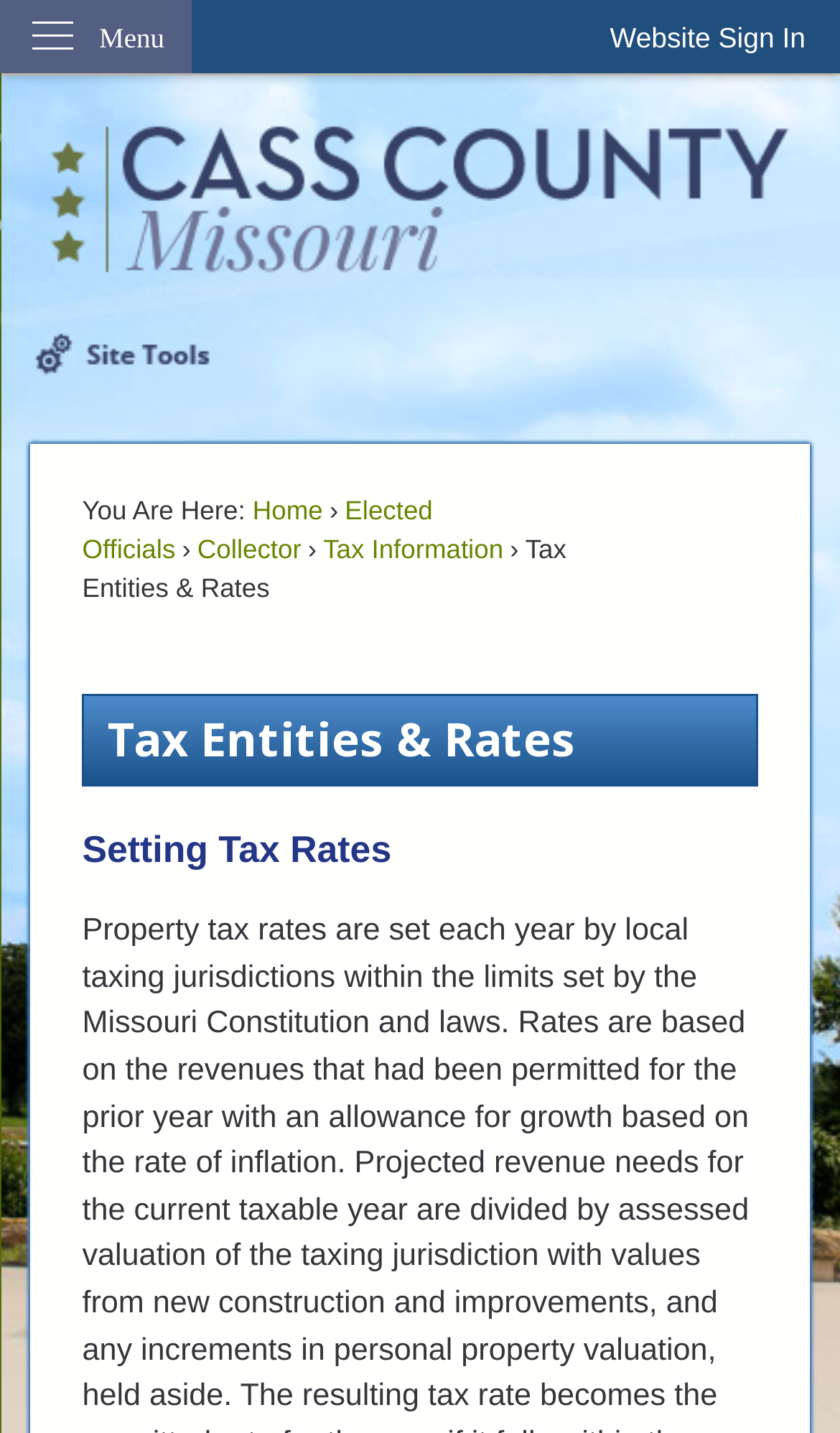Locate the bounding box coordinates of the segment that needs to be clicked to meet this instruction: "Click Website Sign In".

[0.685, 0.0, 1.0, 0.053]